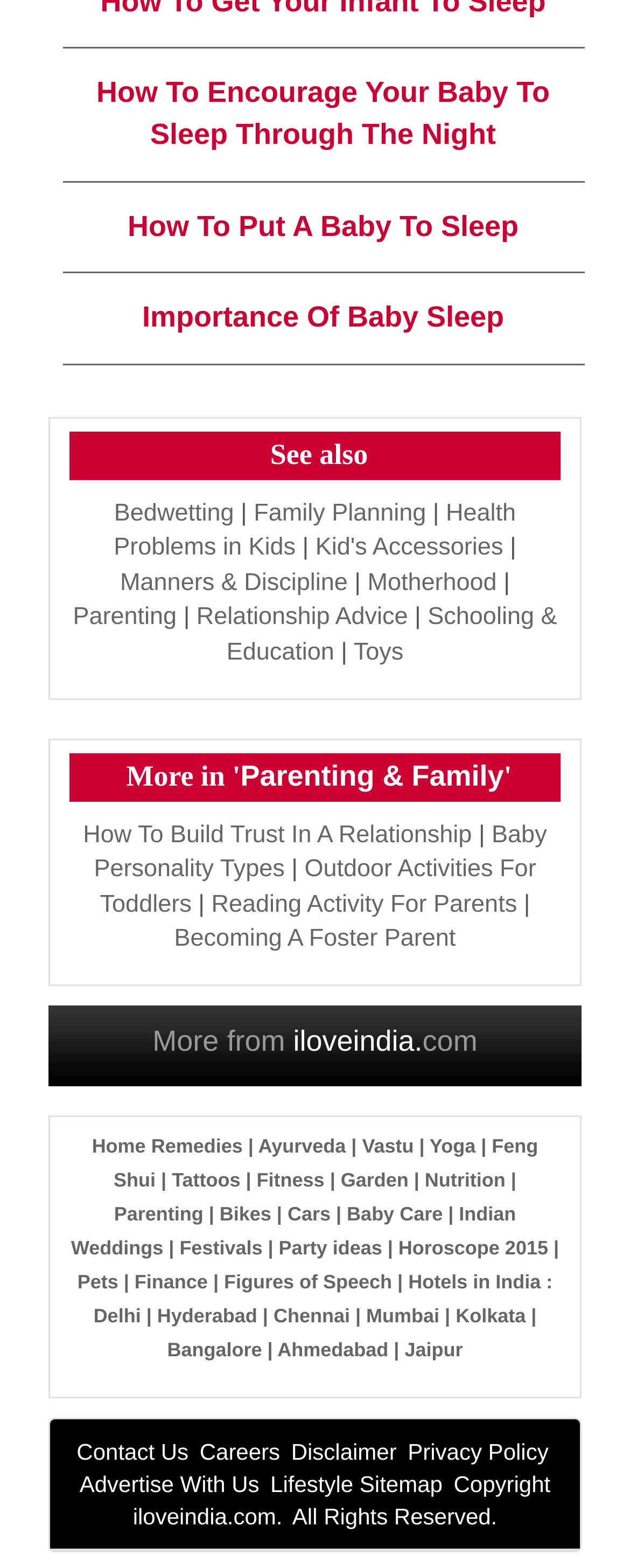Locate the bounding box for the described UI element: "Indian Weddings". Ensure the coordinates are four float numbers between 0 and 1, formatted as [left, top, right, bottom].

[0.113, 0.767, 0.819, 0.803]